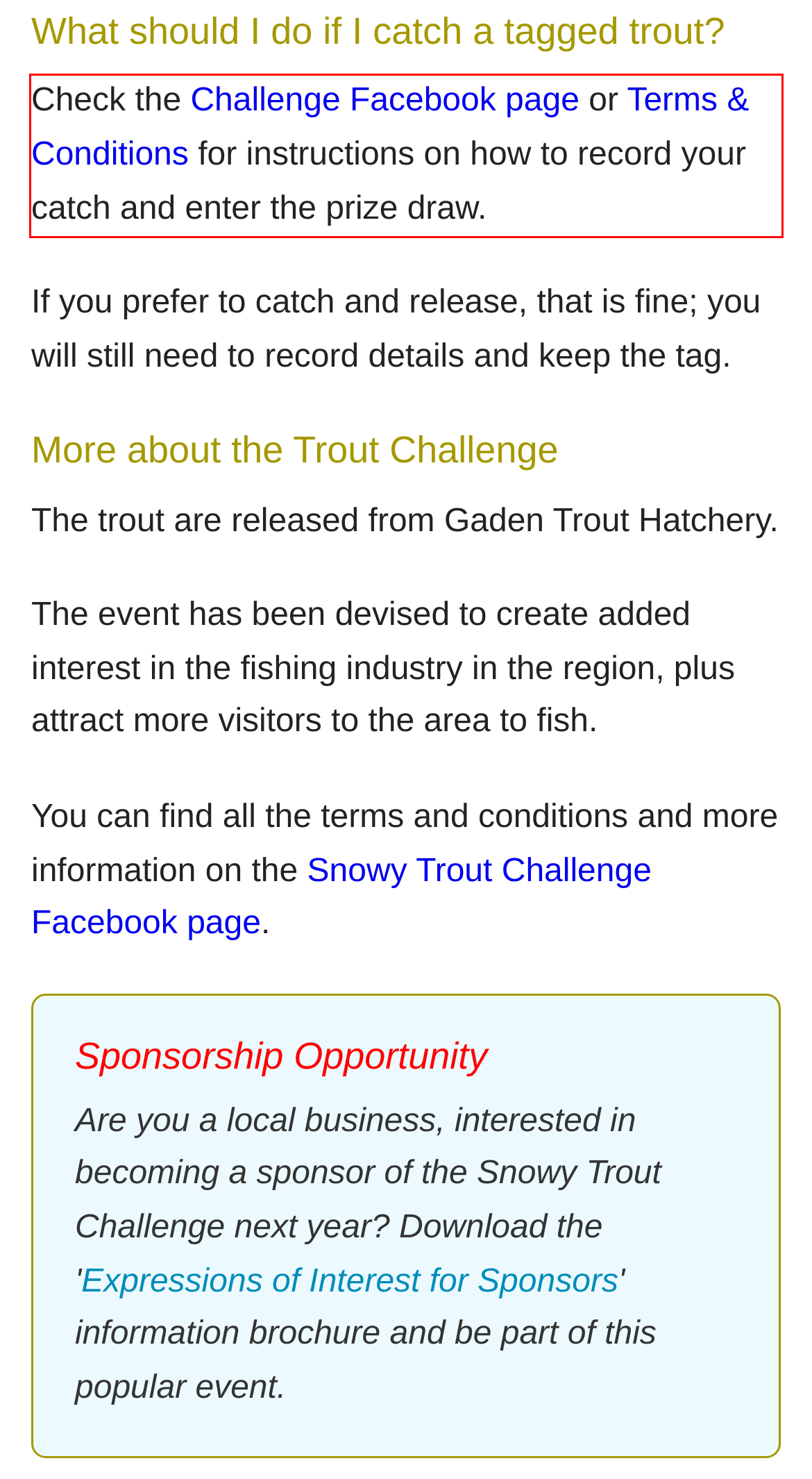With the given screenshot of a webpage, locate the red rectangle bounding box and extract the text content using OCR.

Check the Challenge Facebook page or Terms & Conditions for instructions on how to record your catch and enter the prize draw.